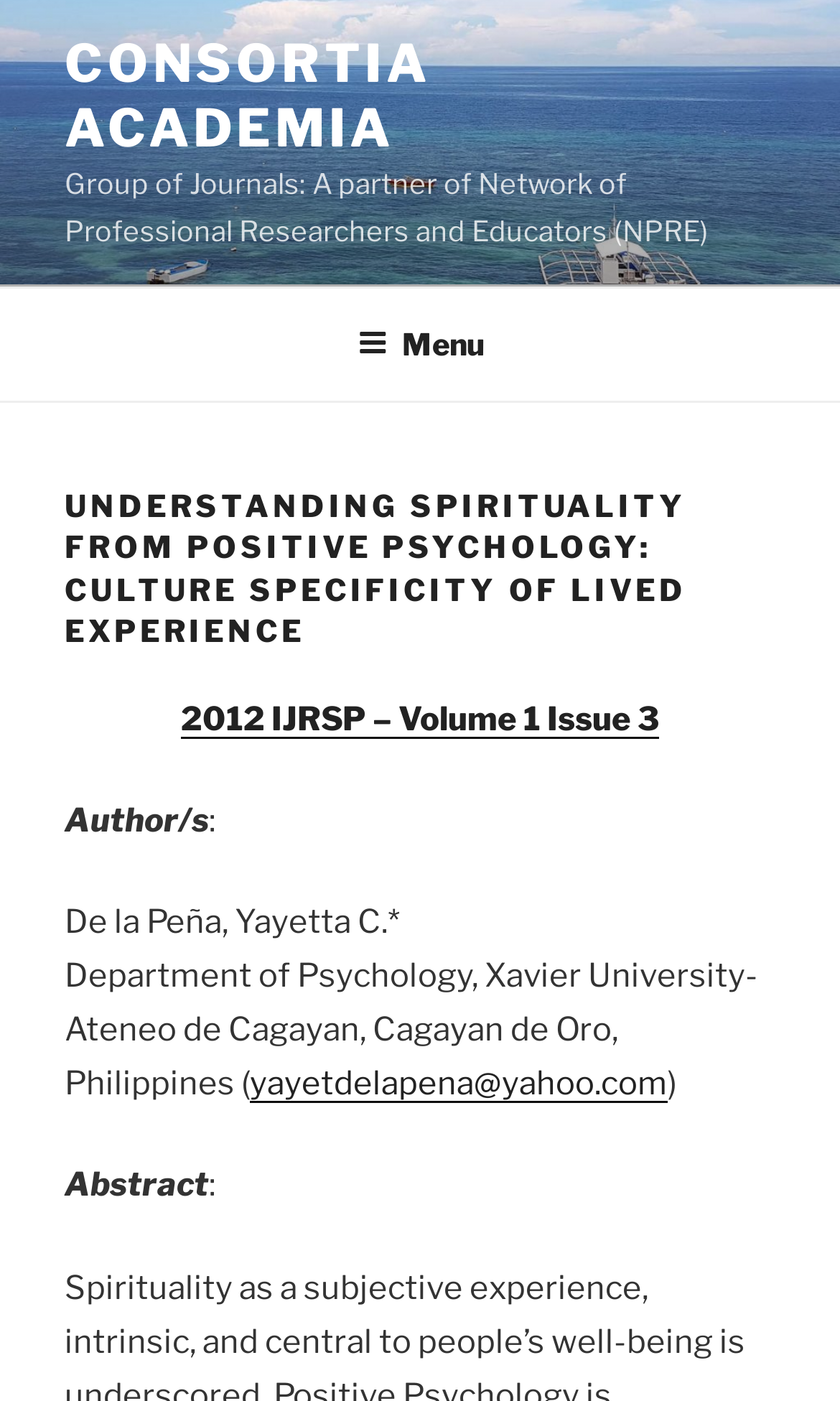What is the name of the journal group?
Give a detailed and exhaustive answer to the question.

The question is asking for the name of the journal group, which can be found at the top of the webpage. The link 'CONSORTIA ACADEMIA' is located at the top left corner of the webpage, indicating that it is the name of the journal group.